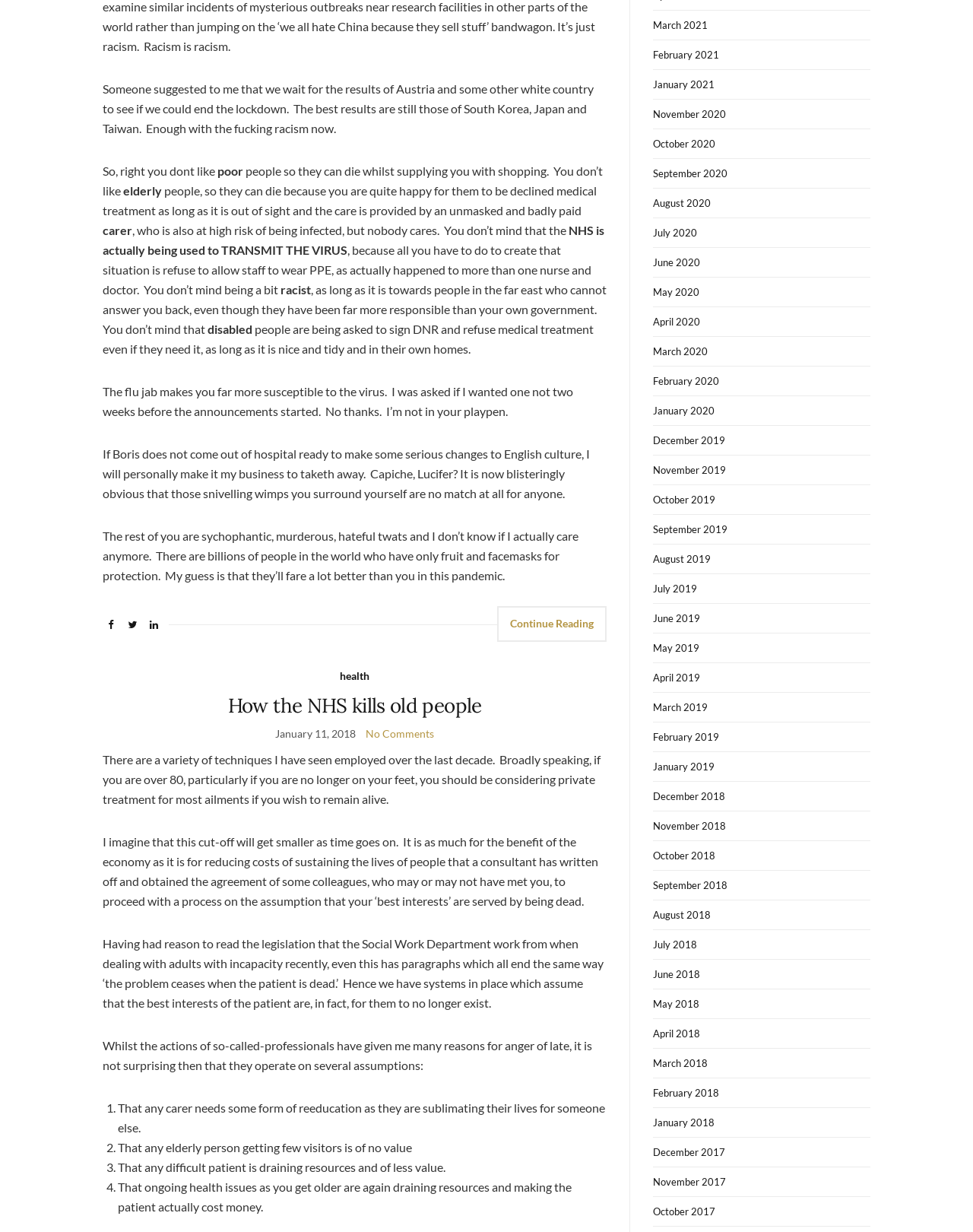What is the author's tone in the article?
Please ensure your answer is as detailed and informative as possible.

The author's tone can be inferred from the language used in the article, which is critical and accusatory towards the NHS and its treatment of elderly people. The use of strong words and phrases such as 'murderous', 'hateful twats', and 'I don’t know if I actually care anymore' suggests that the author is angry and frustrated with the system.